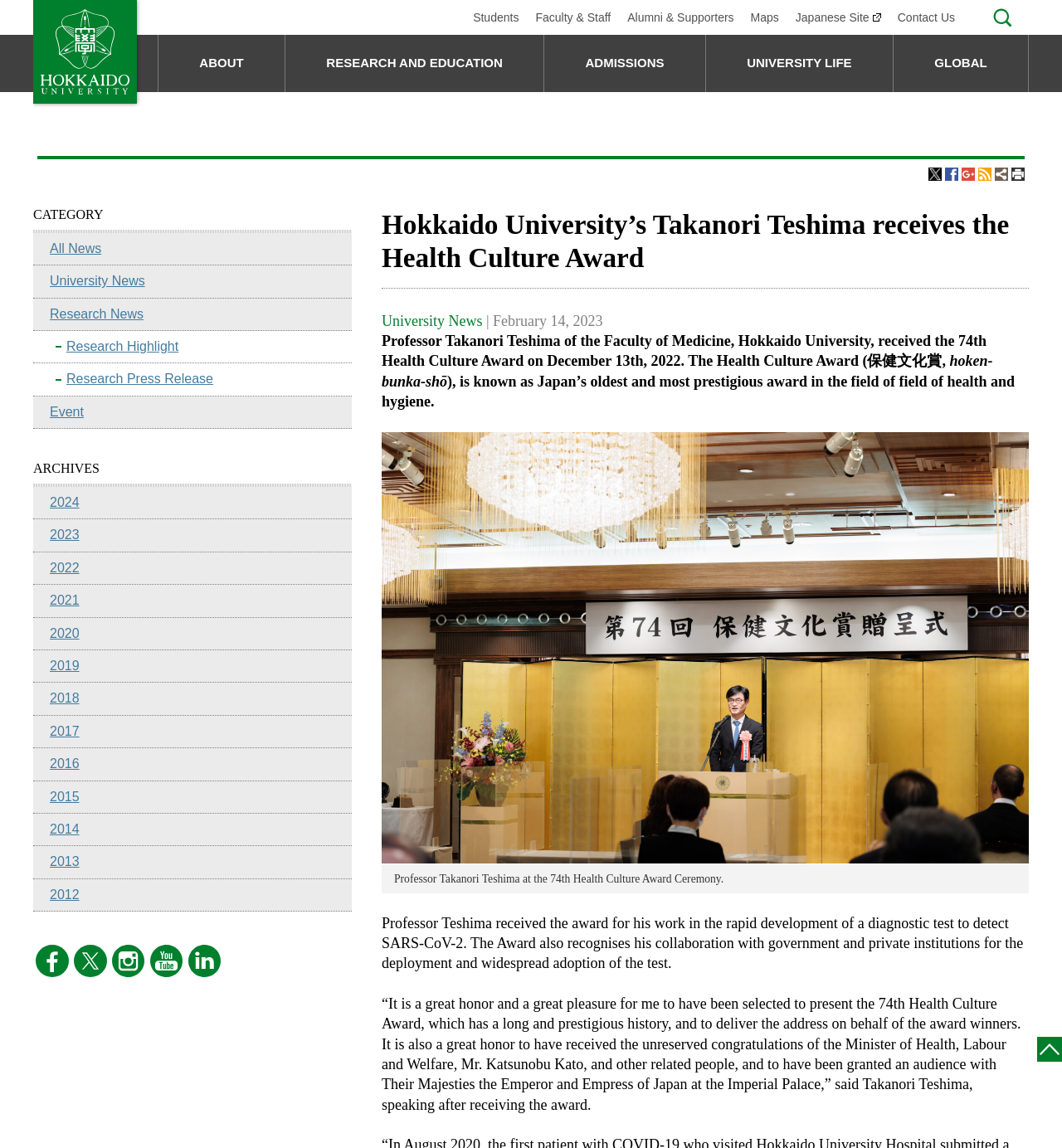Determine the bounding box coordinates of the clickable region to carry out the instruction: "View sightings by Location".

None